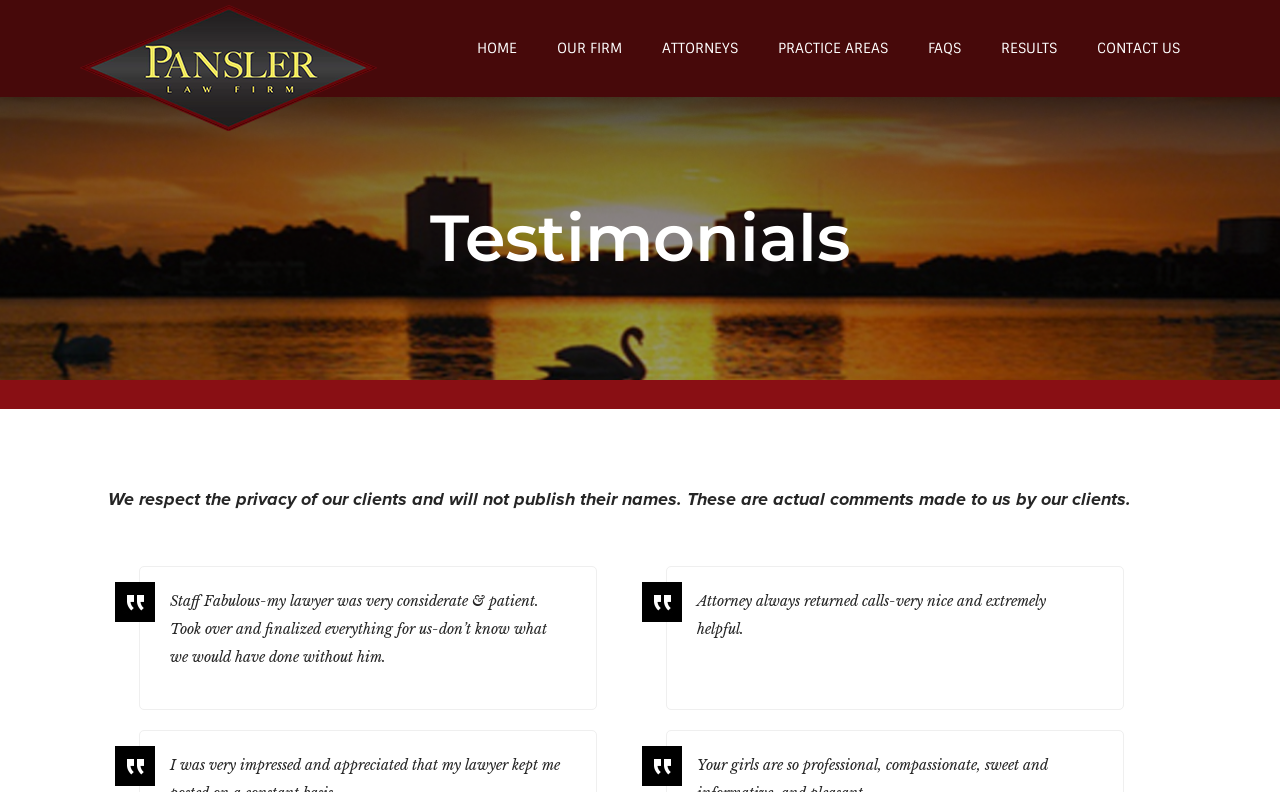How many client testimonials are displayed on this webpage?
Using the screenshot, give a one-word or short phrase answer.

At least 2